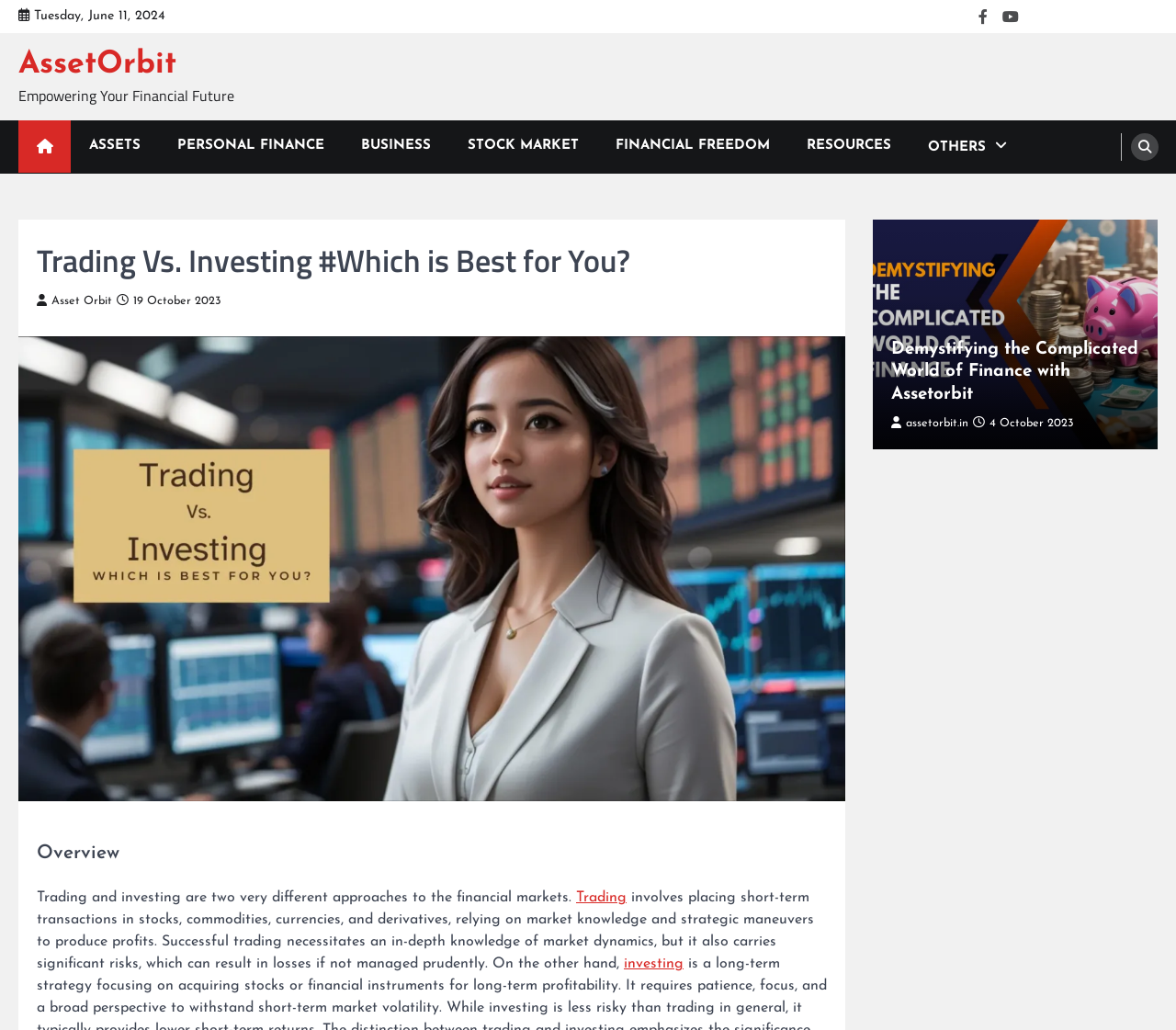Based on the image, provide a detailed and complete answer to the question: 
What is the name of the company or organization behind this webpage?

I found the name 'Asset Orbit' as a link element at the top of the webpage, which suggests that it is the company or organization behind this webpage.